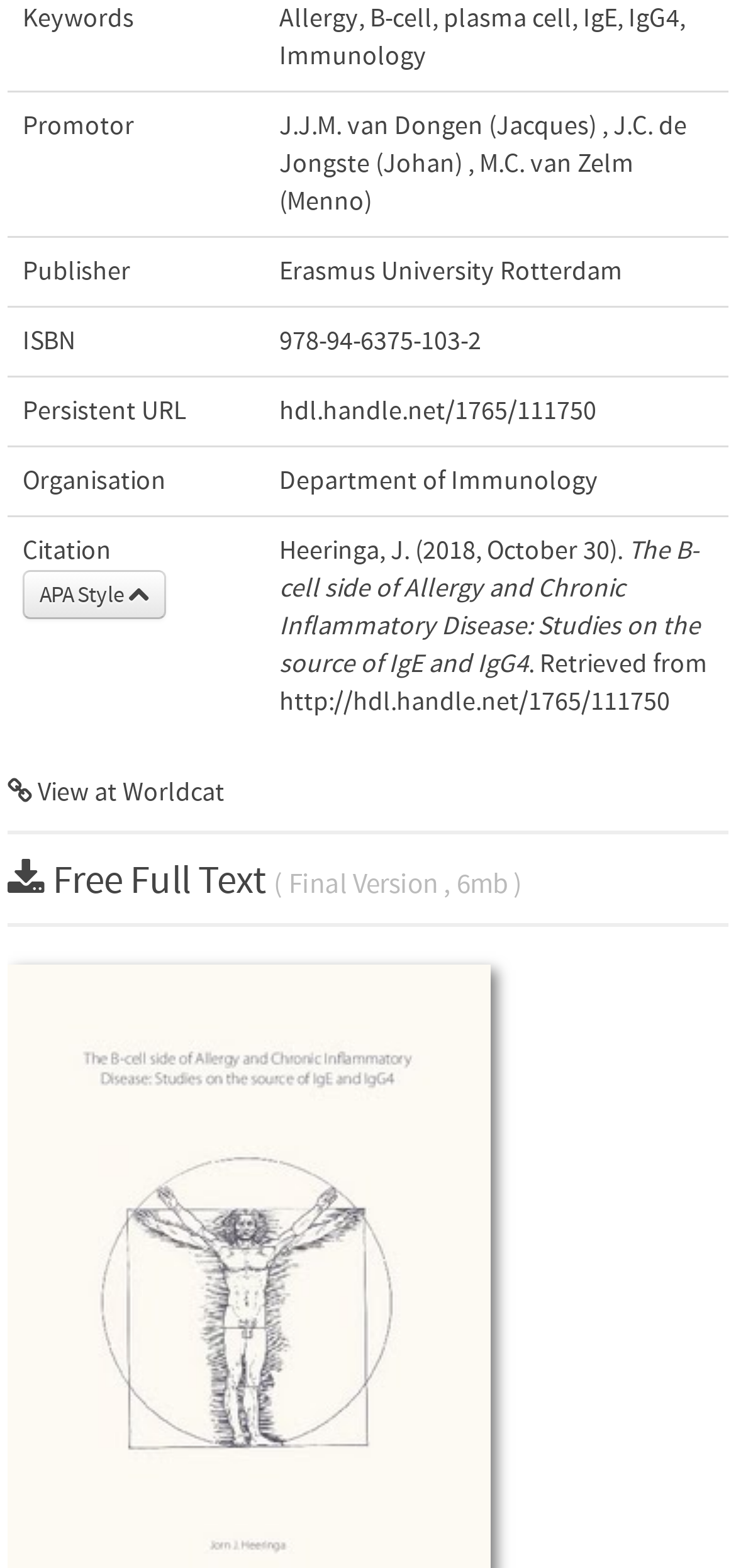Calculate the bounding box coordinates for the UI element based on the following description: "M.C. van Zelm (Menno)". Ensure the coordinates are four float numbers between 0 and 1, i.e., [left, top, right, bottom].

[0.379, 0.095, 0.862, 0.139]